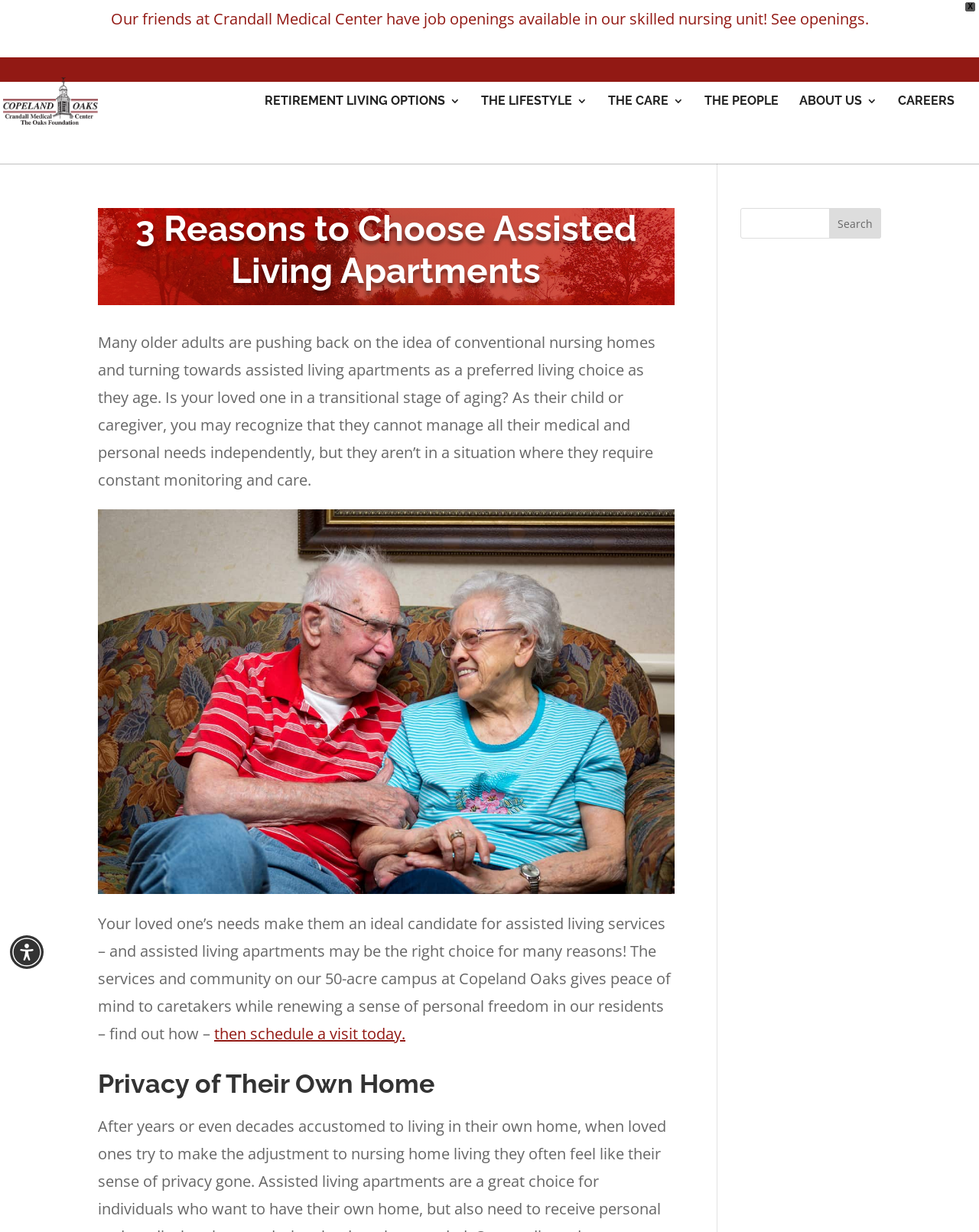Pinpoint the bounding box coordinates for the area that should be clicked to perform the following instruction: "Search for something".

[0.053, 0.031, 0.953, 0.032]